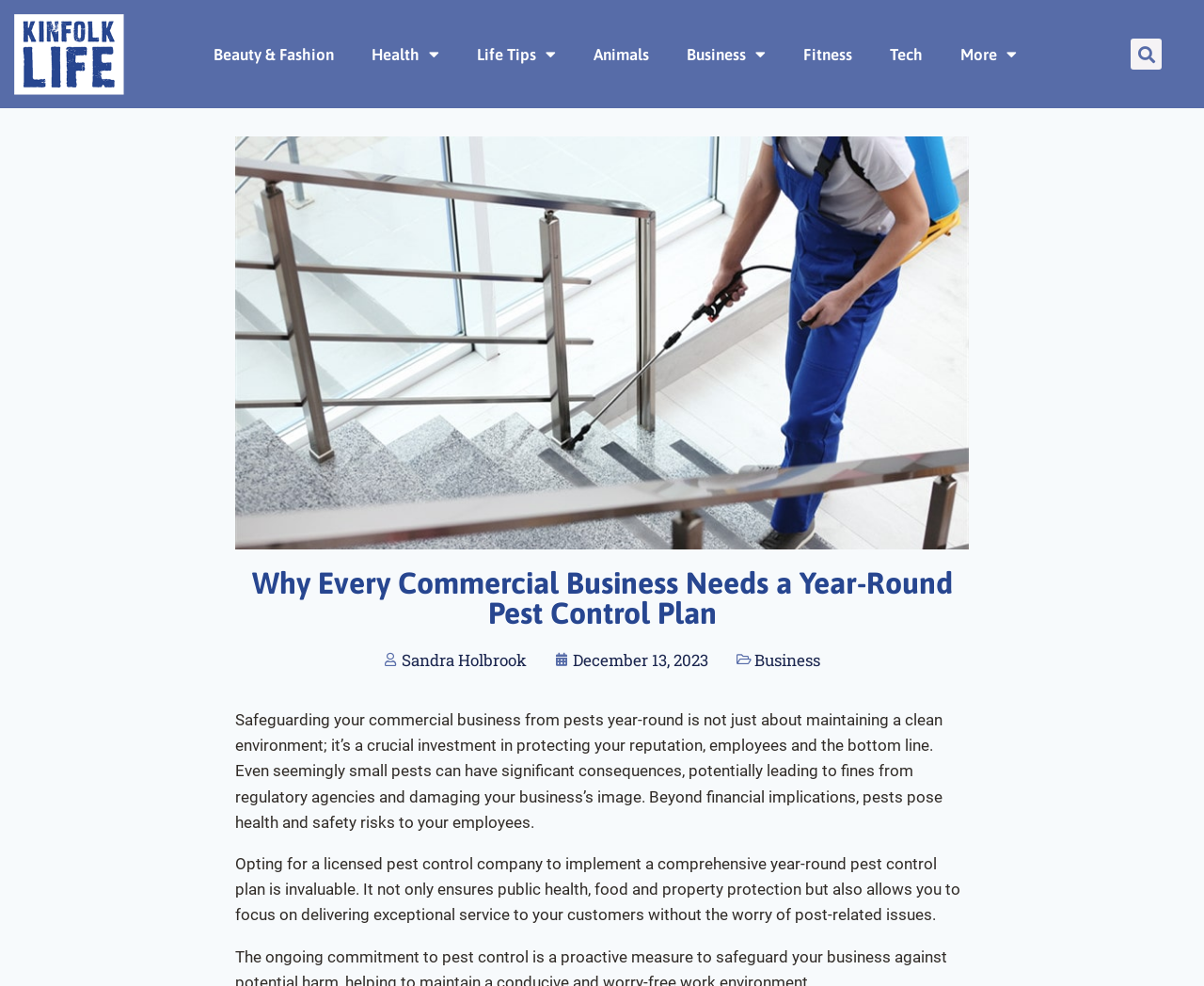How many images are on the webpage?
Provide a one-word or short-phrase answer based on the image.

2